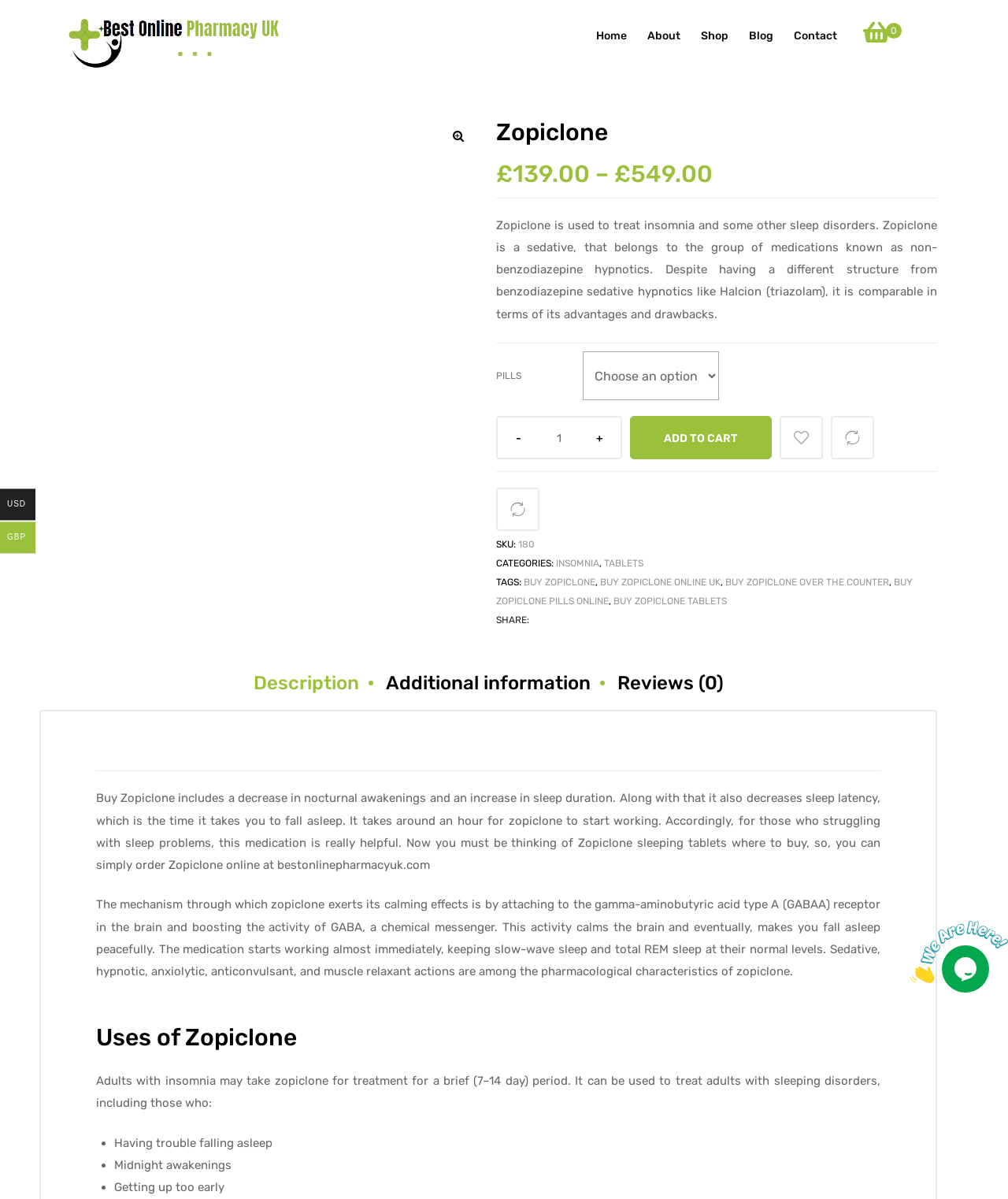Please identify the bounding box coordinates of the element's region that needs to be clicked to fulfill the following instruction: "Click the 'Description' tab". The bounding box coordinates should consist of four float numbers between 0 and 1, i.e., [left, top, right, bottom].

[0.239, 0.548, 0.368, 0.592]